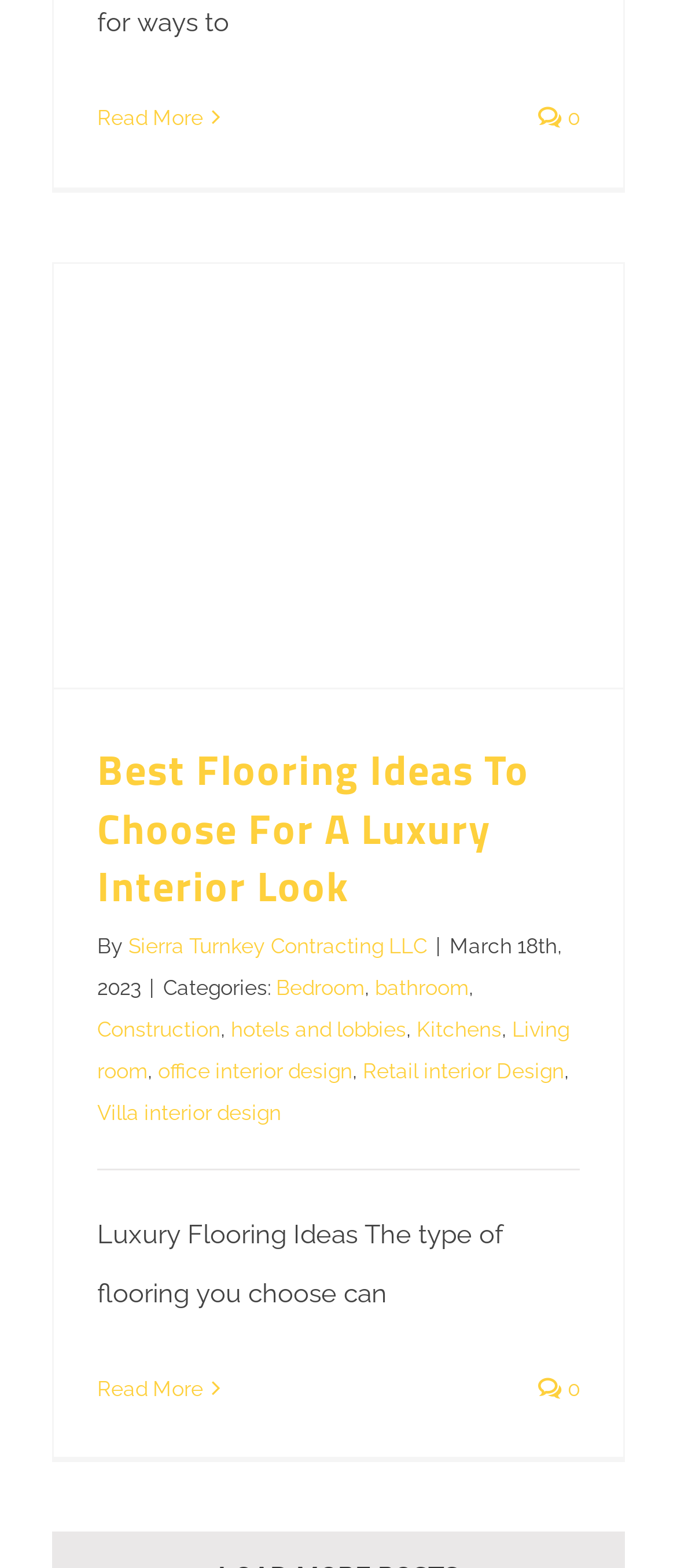Please determine the bounding box coordinates of the section I need to click to accomplish this instruction: "Read the article about best flooring ideas for a luxury interior look".

[0.144, 0.471, 0.782, 0.585]